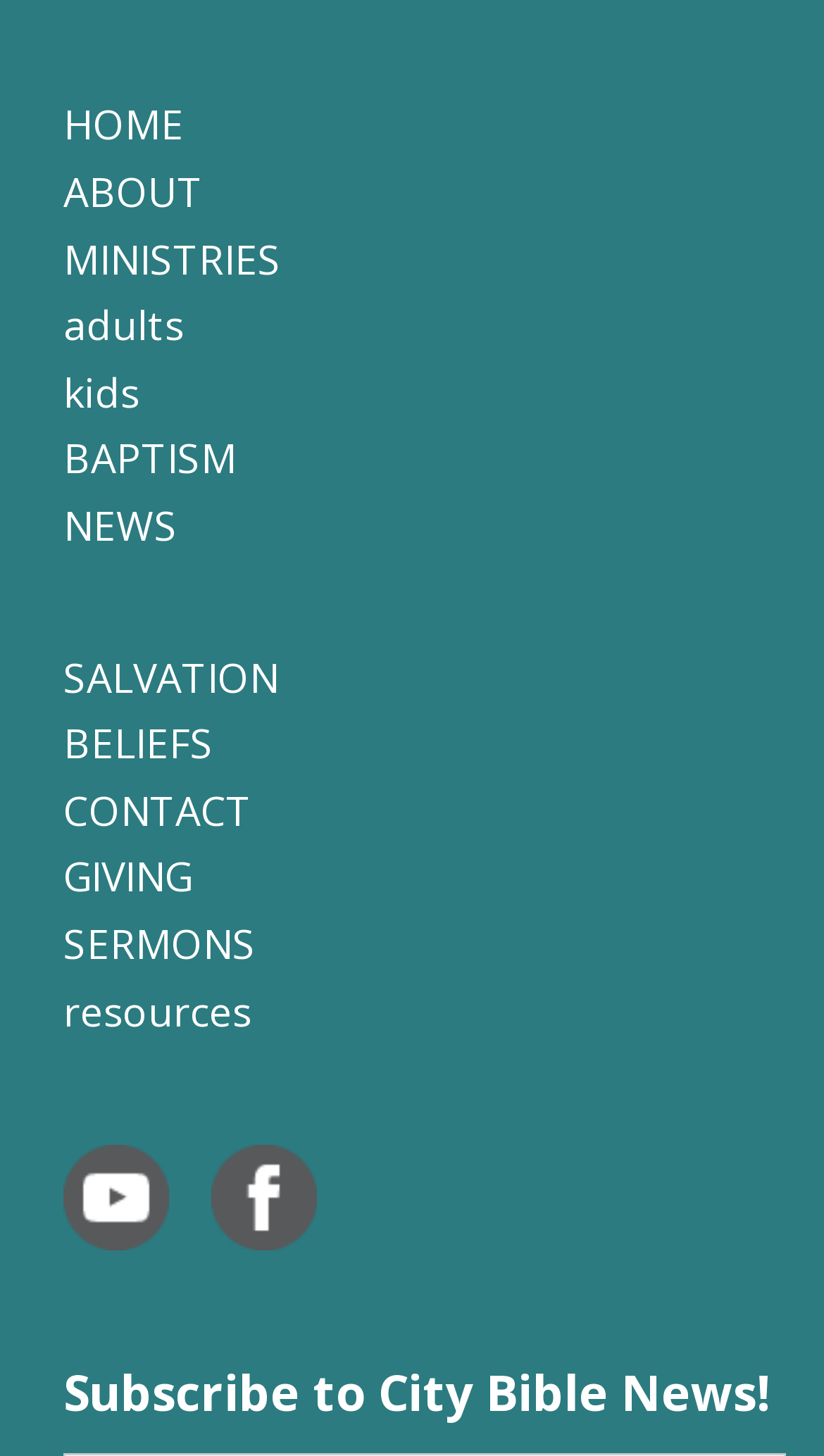Please identify the bounding box coordinates of the area that needs to be clicked to follow this instruction: "Click on the ABOUT link".

[0.077, 0.113, 0.246, 0.151]